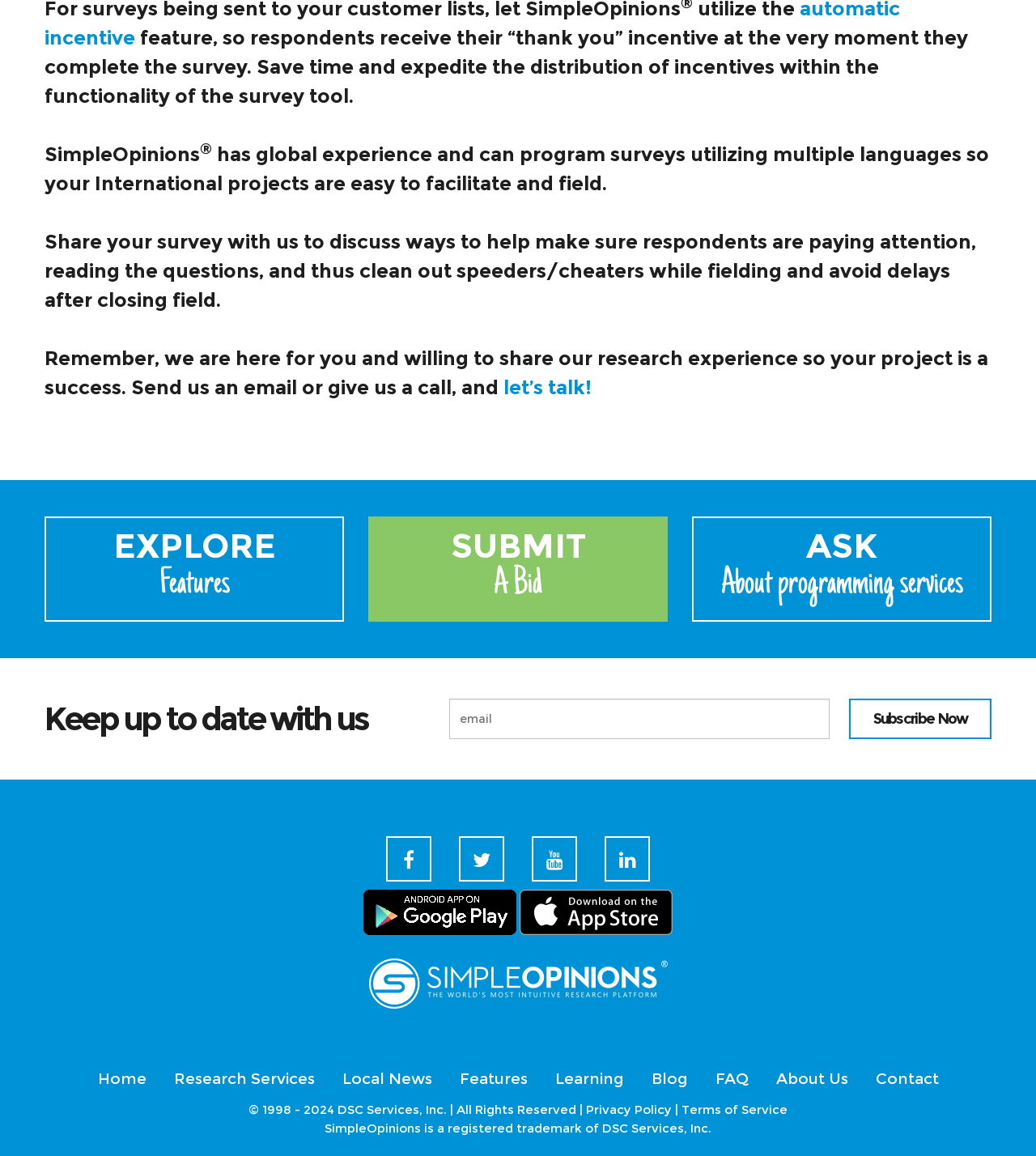How can users stay updated with SimpleOpinions?
Using the image, provide a concise answer in one word or a short phrase.

Subscribe to newsletter